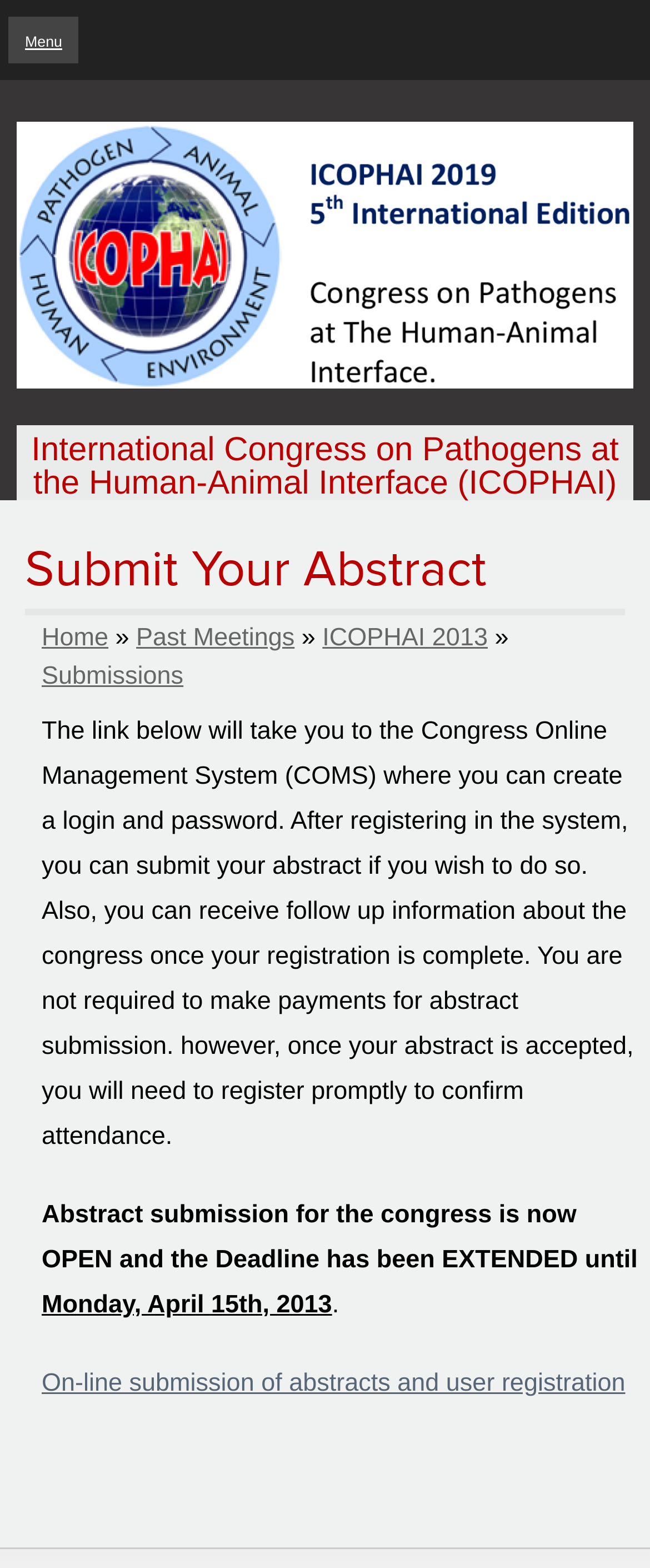Extract the bounding box coordinates for the HTML element that matches this description: "Skip to main content". The coordinates should be four float numbers between 0 and 1, i.e., [left, top, right, bottom].

[0.325, 0.051, 0.486, 0.055]